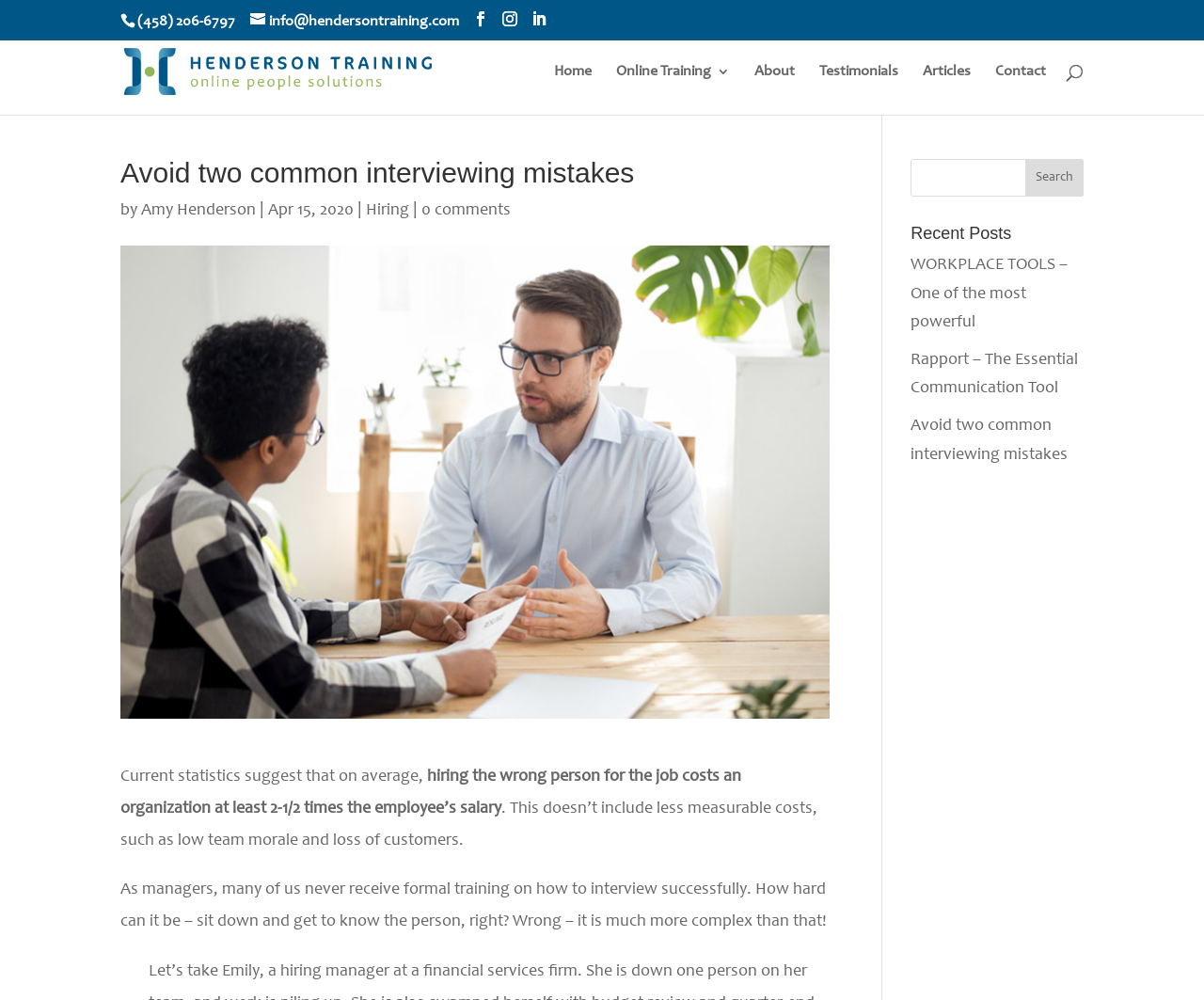Locate the bounding box coordinates of the area where you should click to accomplish the instruction: "visit the home page".

[0.46, 0.077, 0.491, 0.127]